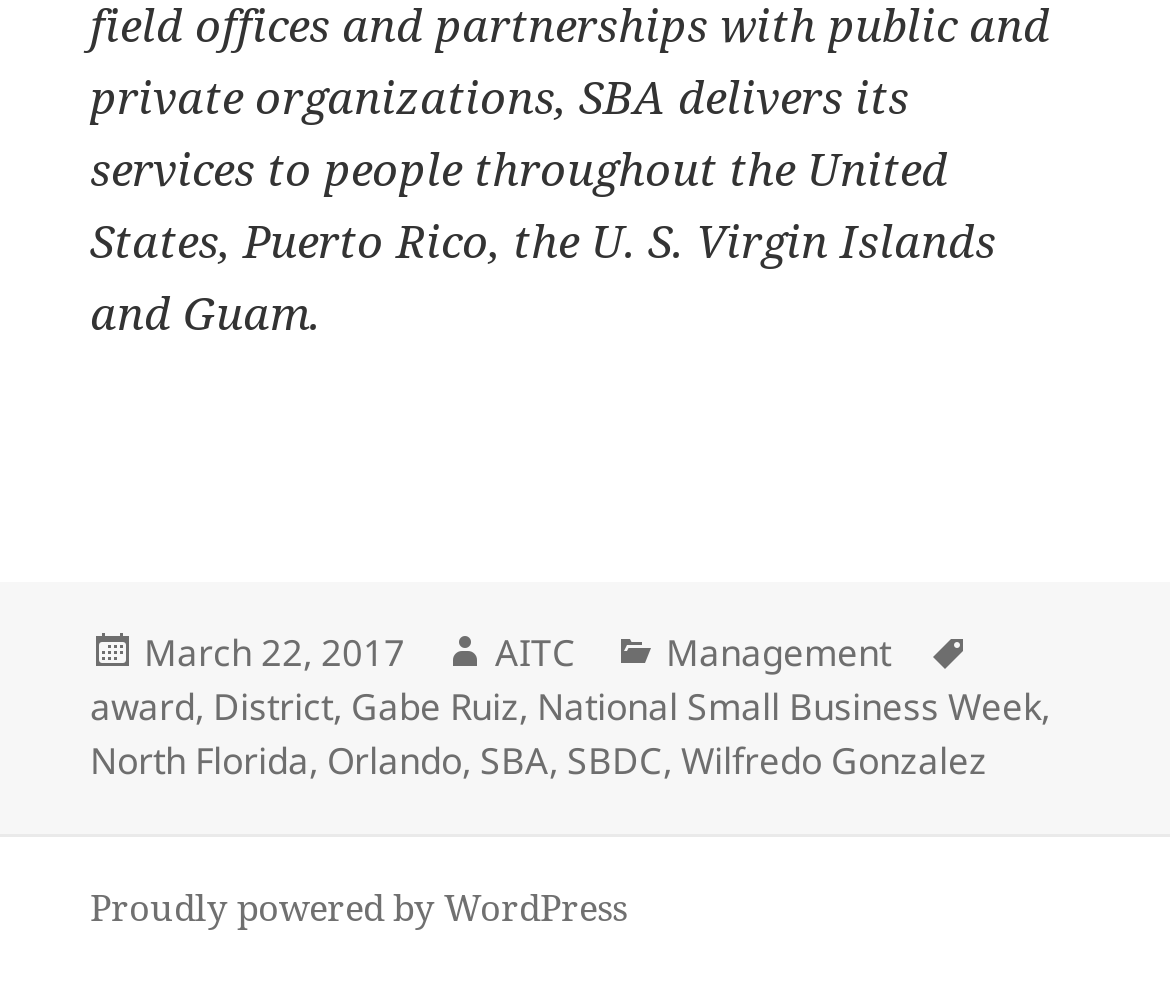Please respond to the question using a single word or phrase:
What are the categories of the post?

Management